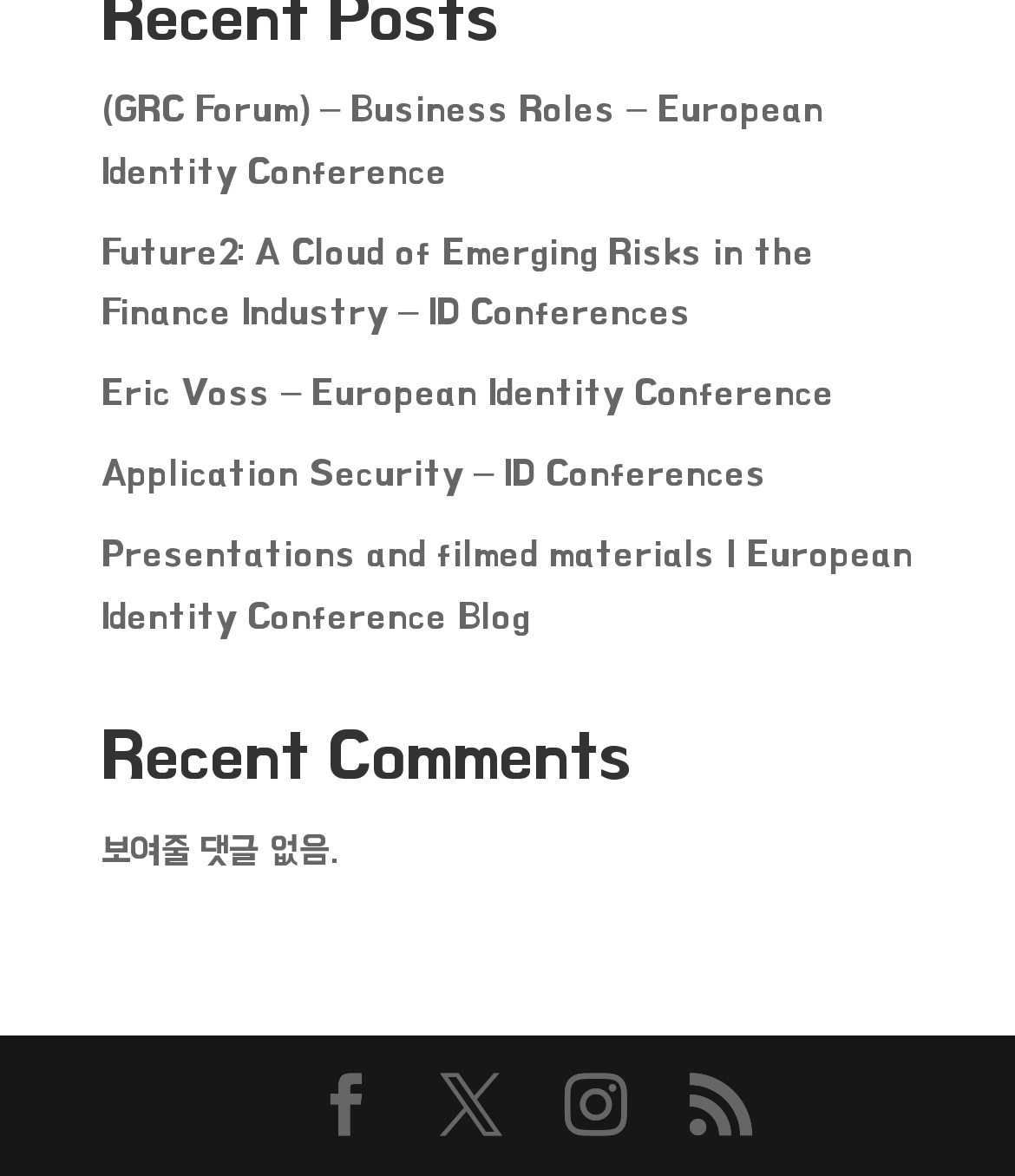Determine the bounding box coordinates of the clickable element to achieve the following action: 'check recent comments'. Provide the coordinates as four float values between 0 and 1, formatted as [left, top, right, bottom].

[0.1, 0.616, 0.9, 0.695]